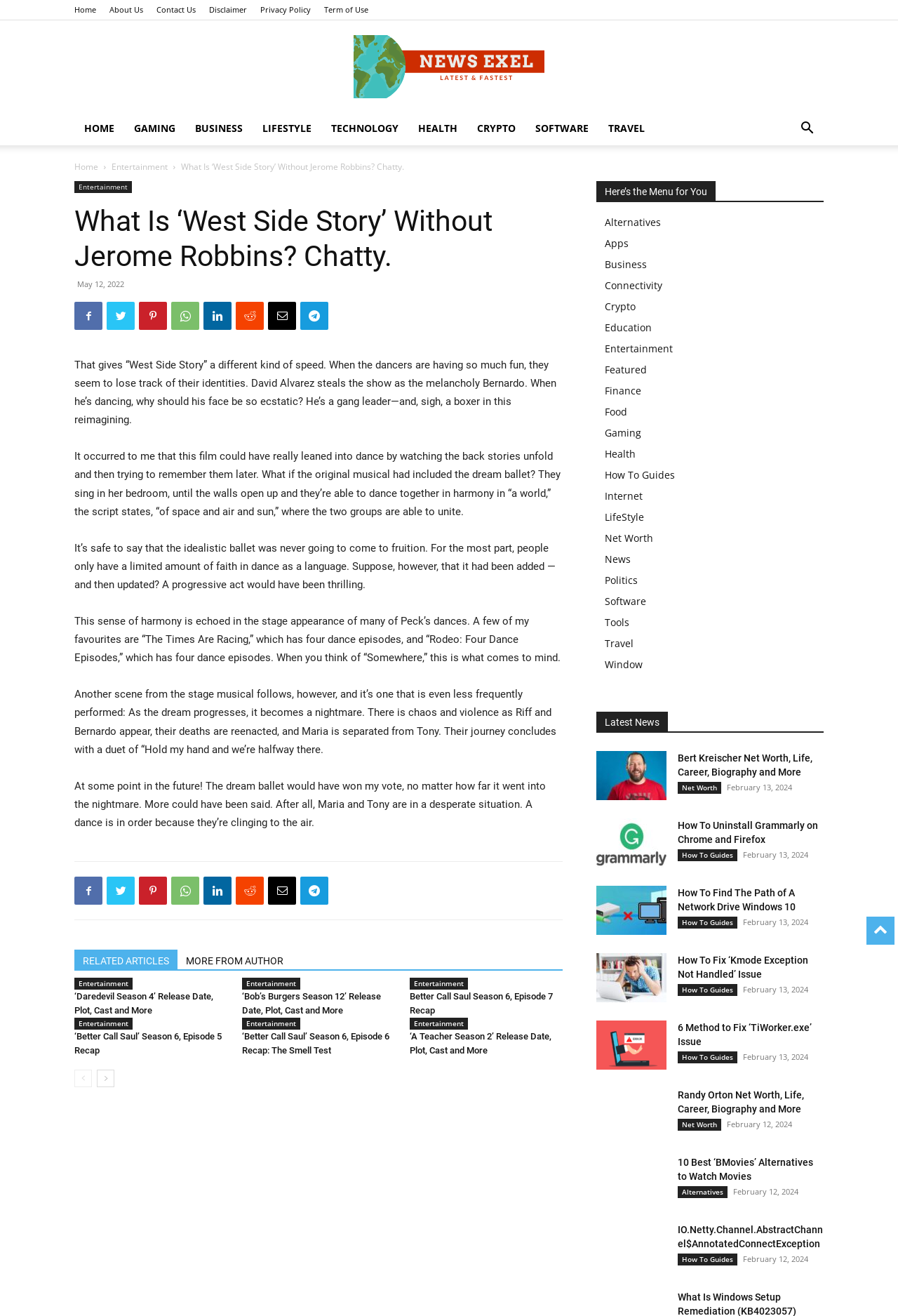Can you show the bounding box coordinates of the region to click on to complete the task described in the instruction: "Click on the 'Entertainment' link"?

[0.124, 0.122, 0.187, 0.131]